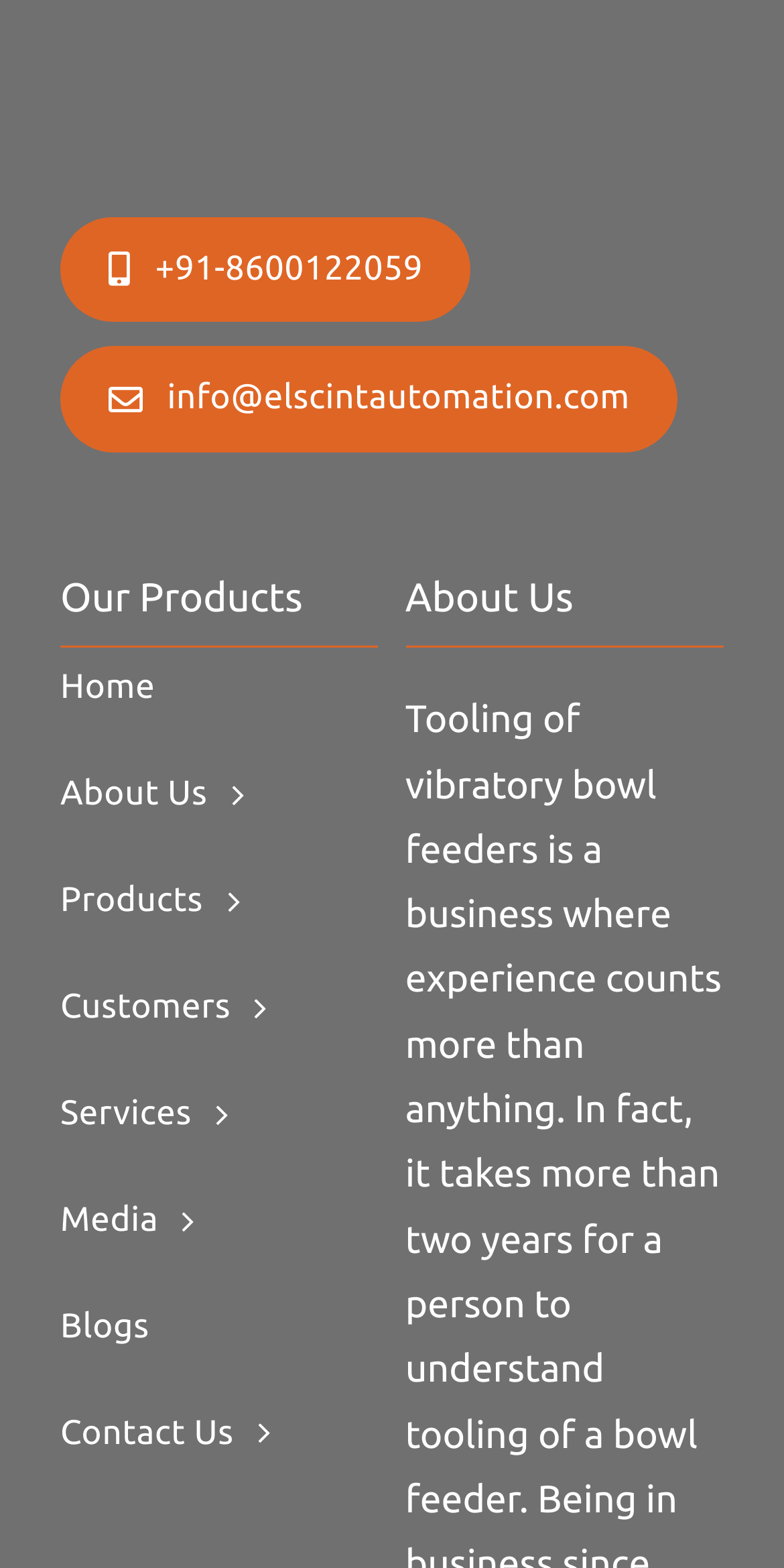Determine the bounding box coordinates of the region I should click to achieve the following instruction: "Navigate to the home page". Ensure the bounding box coordinates are four float numbers between 0 and 1, i.e., [left, top, right, bottom].

[0.077, 0.413, 0.483, 0.468]